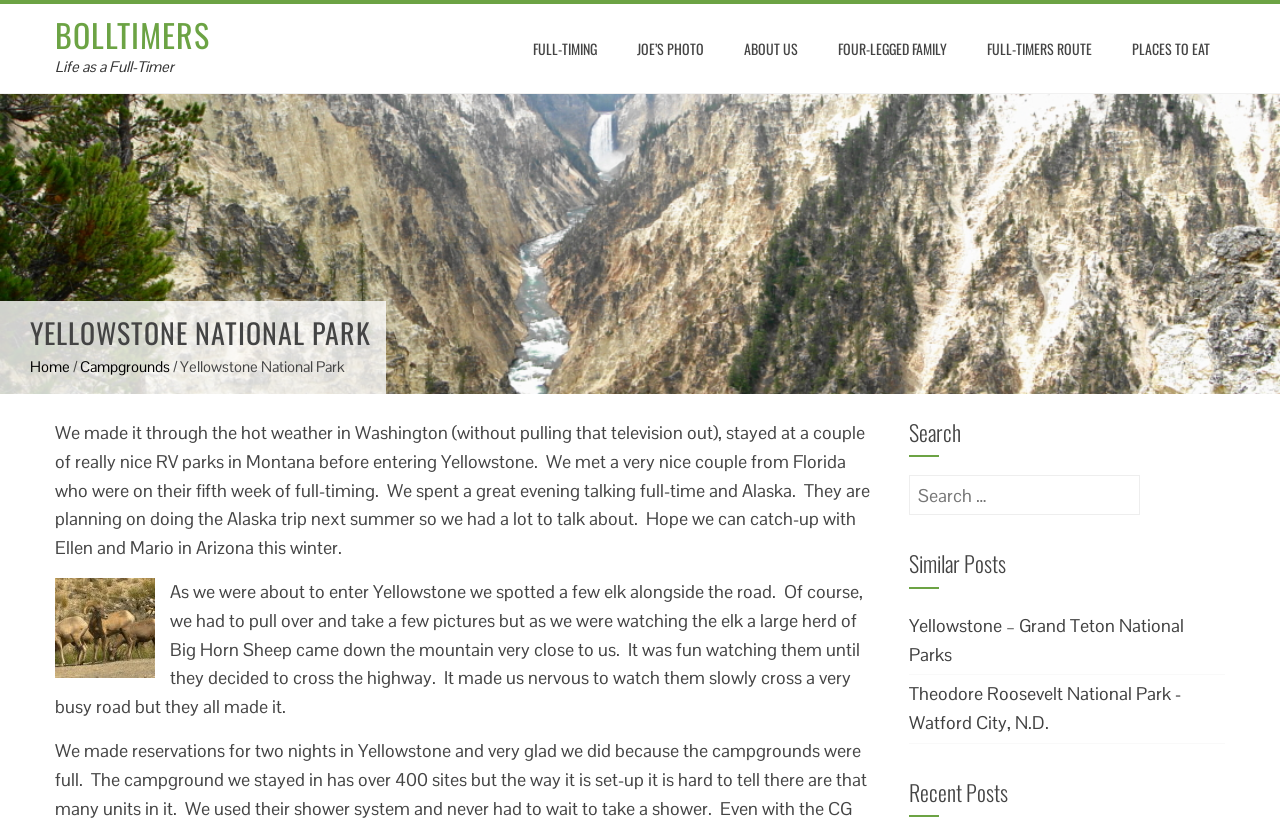What is the topic of the blog post?
Please answer the question with a detailed and comprehensive explanation.

The topic of the blog post can be inferred from the text content of the StaticText element 'We made it through the hot weather in Washington (without pulling that television out), stayed at a couple of really nice RV parks in Montana before entering Yellowstone.' with bounding box coordinates [0.141, 0.435, 0.27, 0.458], which mentions full-timing and Yellowstone.